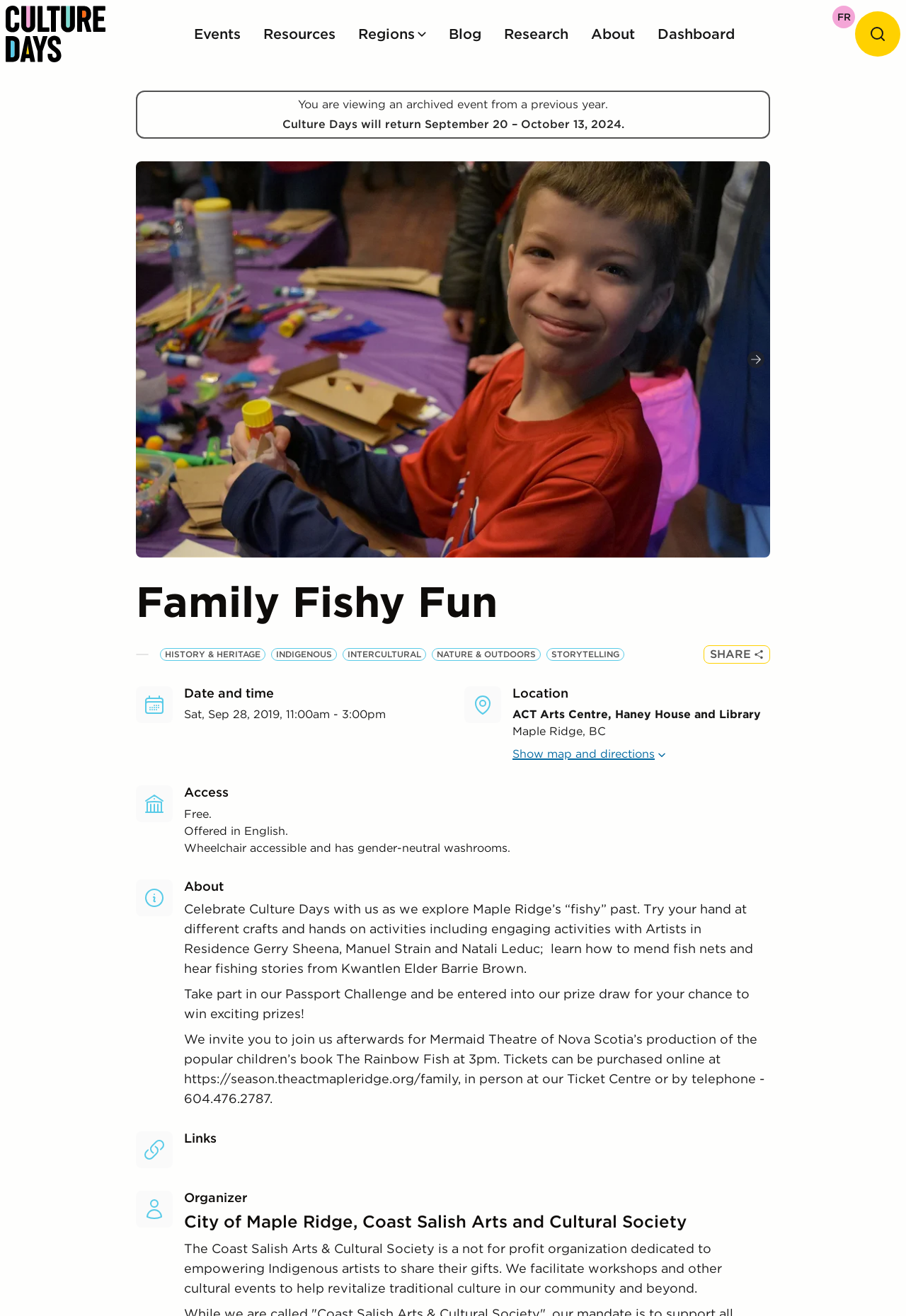What is the theme of the event?
Answer the question with a detailed explanation, including all necessary information.

The theme of the event can be inferred from the context of the webpage. The event is celebrating Culture Days, which is a festival that promotes cultural activities and events. The webpage mentions 'Celebrate Culture Days with us...' which indicates that the event is part of the Culture Days festival.